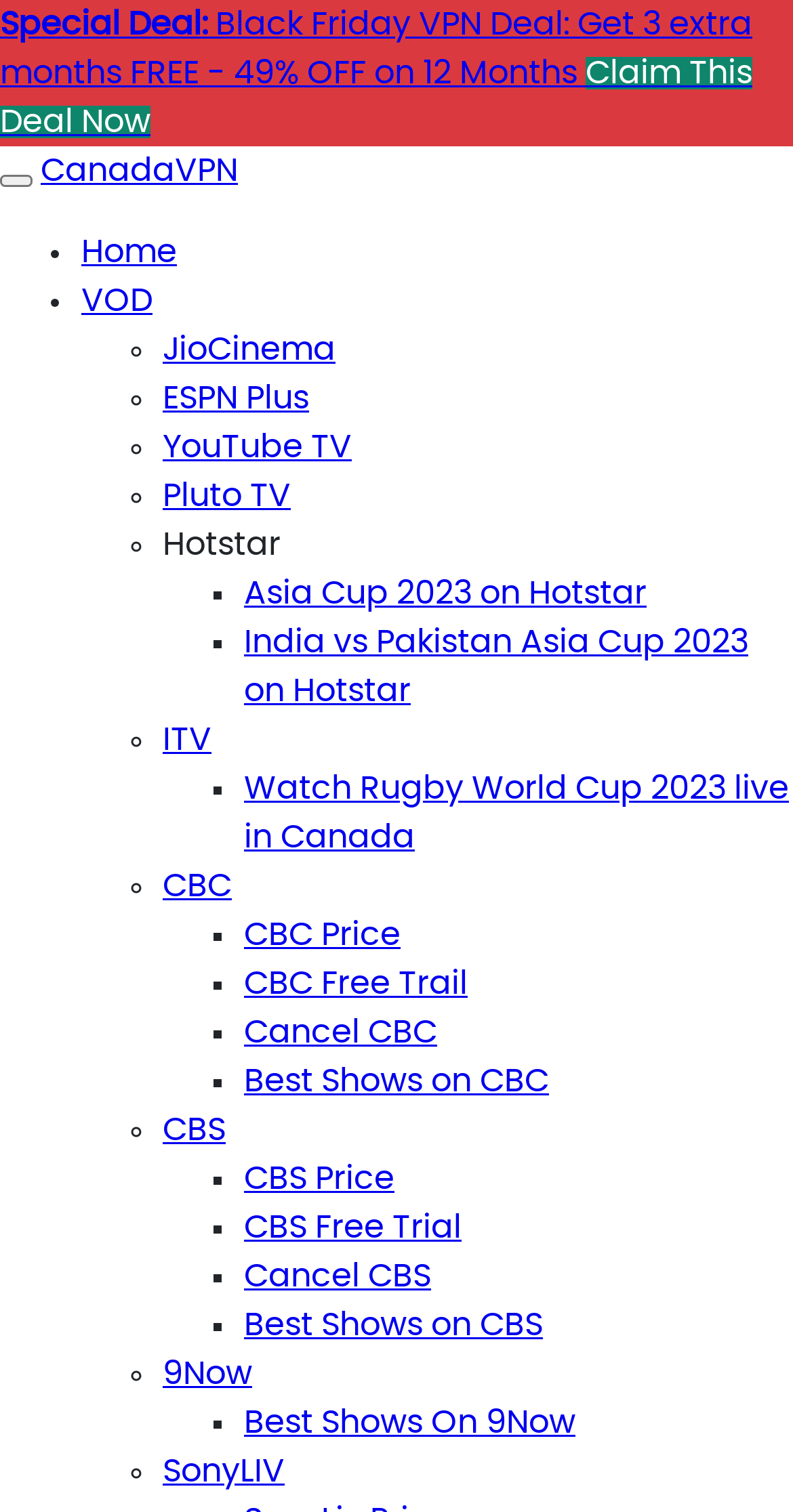Is there a navigation breadcrumb on the webpage? Please answer the question using a single word or phrase based on the image.

Yes